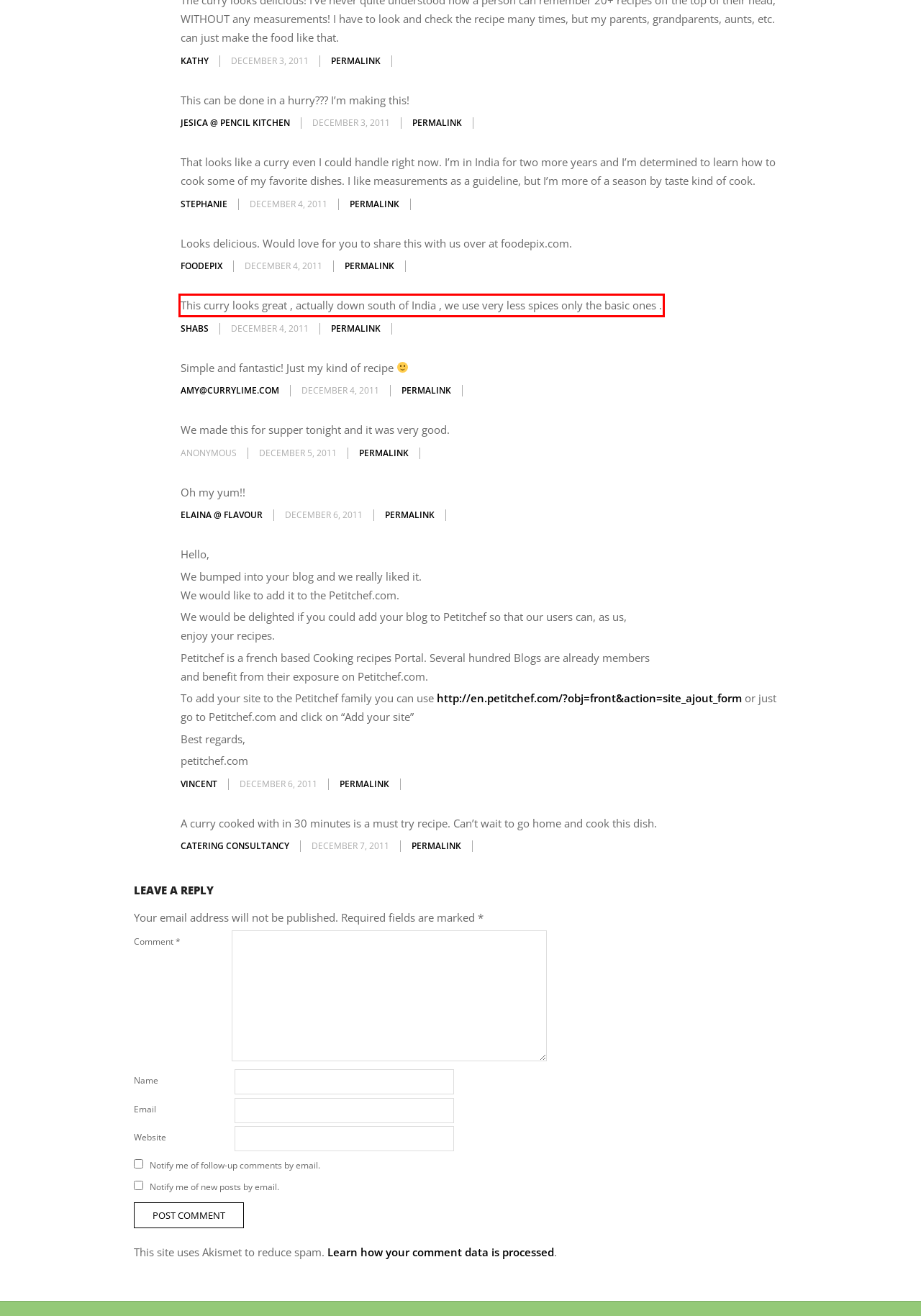Analyze the screenshot of the webpage that features a red bounding box and recognize the text content enclosed within this red bounding box.

This curry looks great , actually down south of India , we use very less spices only the basic ones .